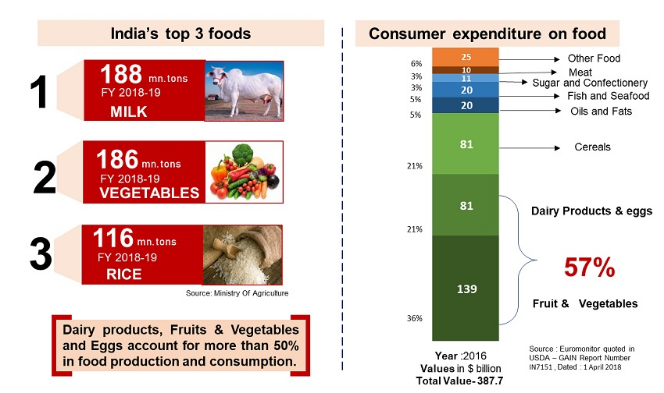What percentage of consumer expenditure is allocated to fruits and vegetables?
Based on the content of the image, thoroughly explain and answer the question.

The section on 'Consumer expenditure on food' in the infographic shows that 57% of consumer expenditure is allocated to fruits and vegetables, indicating the significant portion of the budget spent on these food categories.